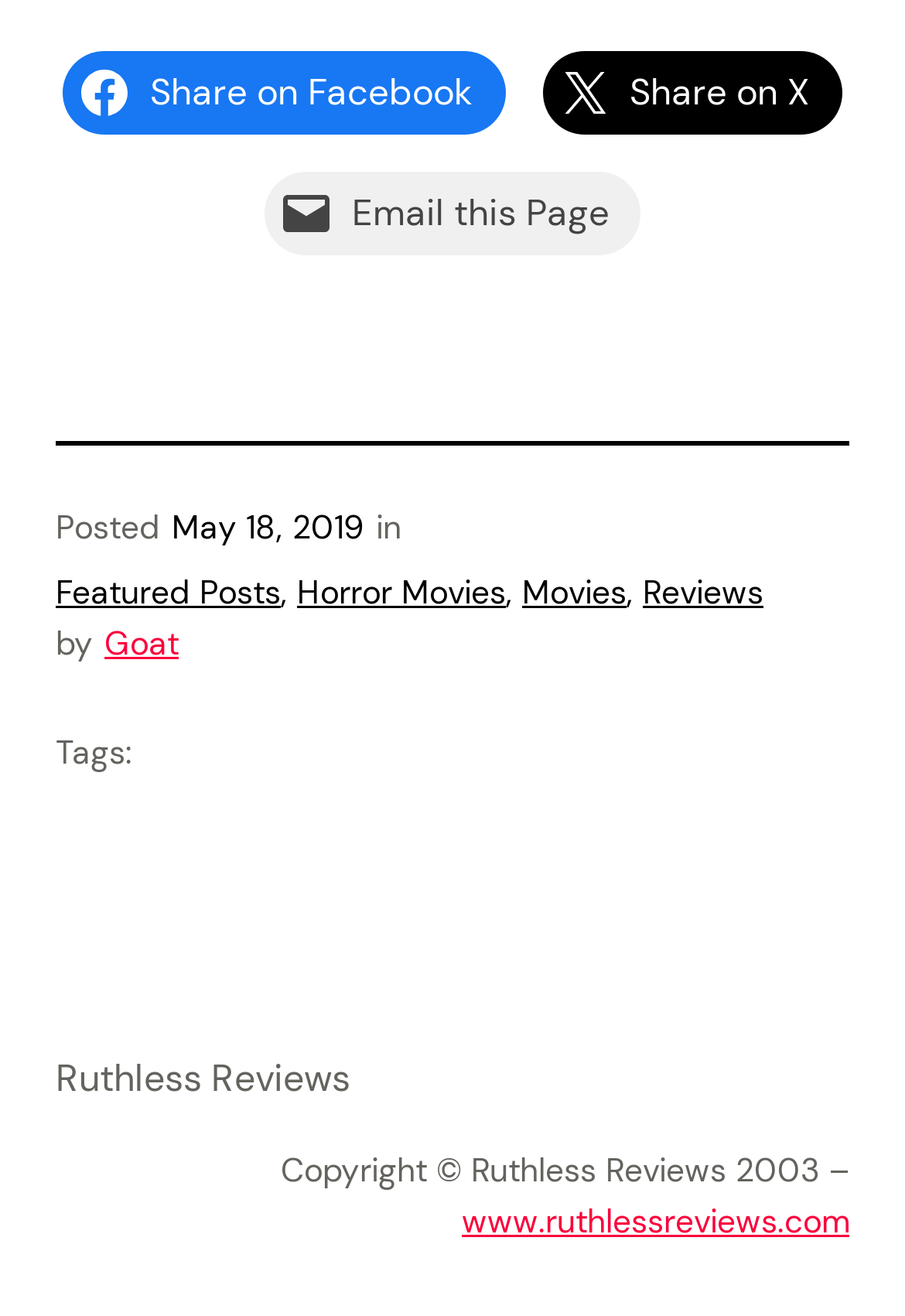Please indicate the bounding box coordinates for the clickable area to complete the following task: "Share on Facebook". The coordinates should be specified as four float numbers between 0 and 1, i.e., [left, top, right, bottom].

[0.069, 0.039, 0.558, 0.102]